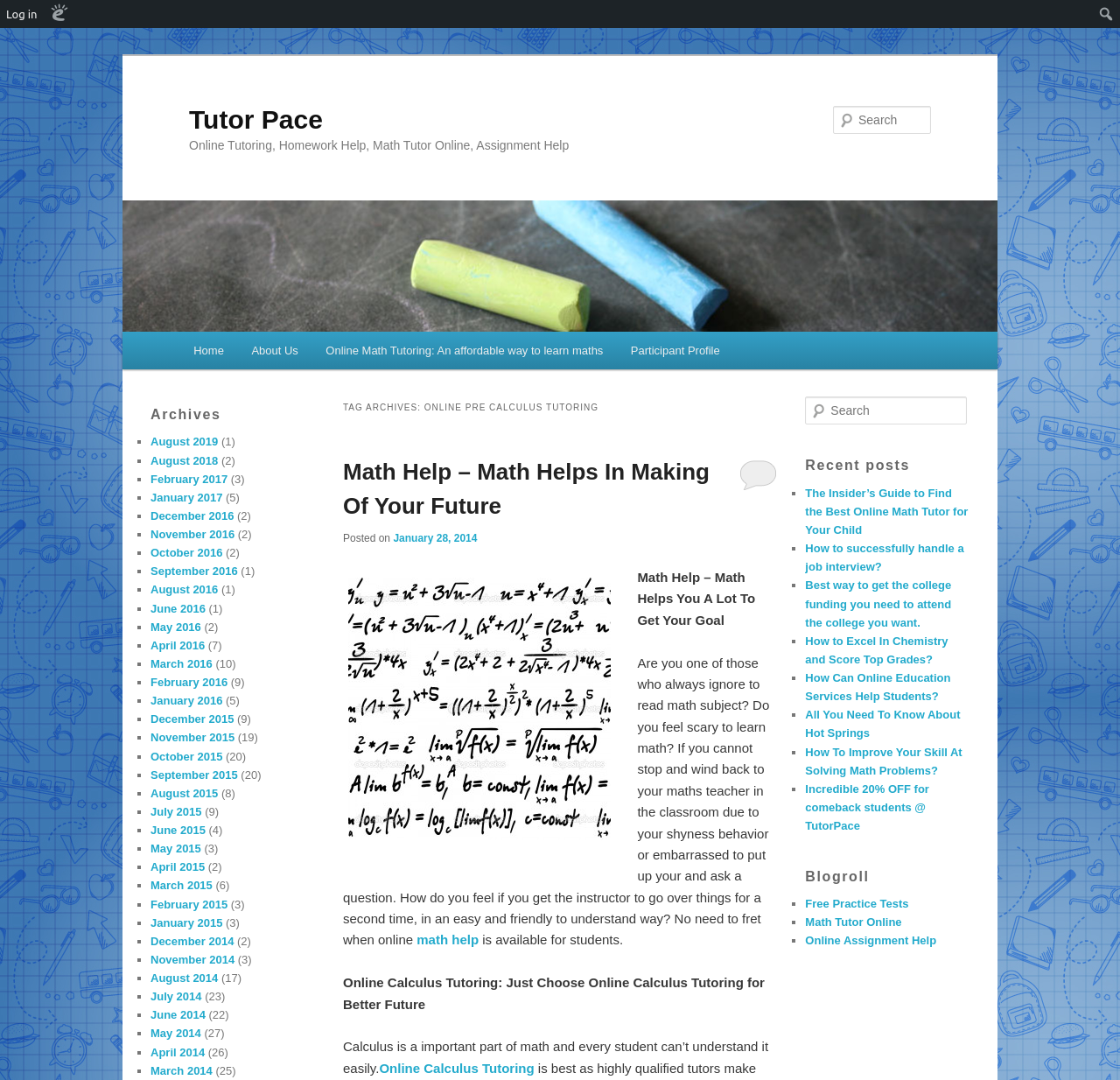Please identify the bounding box coordinates of the element on the webpage that should be clicked to follow this instruction: "go to home page". The bounding box coordinates should be given as four float numbers between 0 and 1, formatted as [left, top, right, bottom].

[0.16, 0.307, 0.212, 0.342]